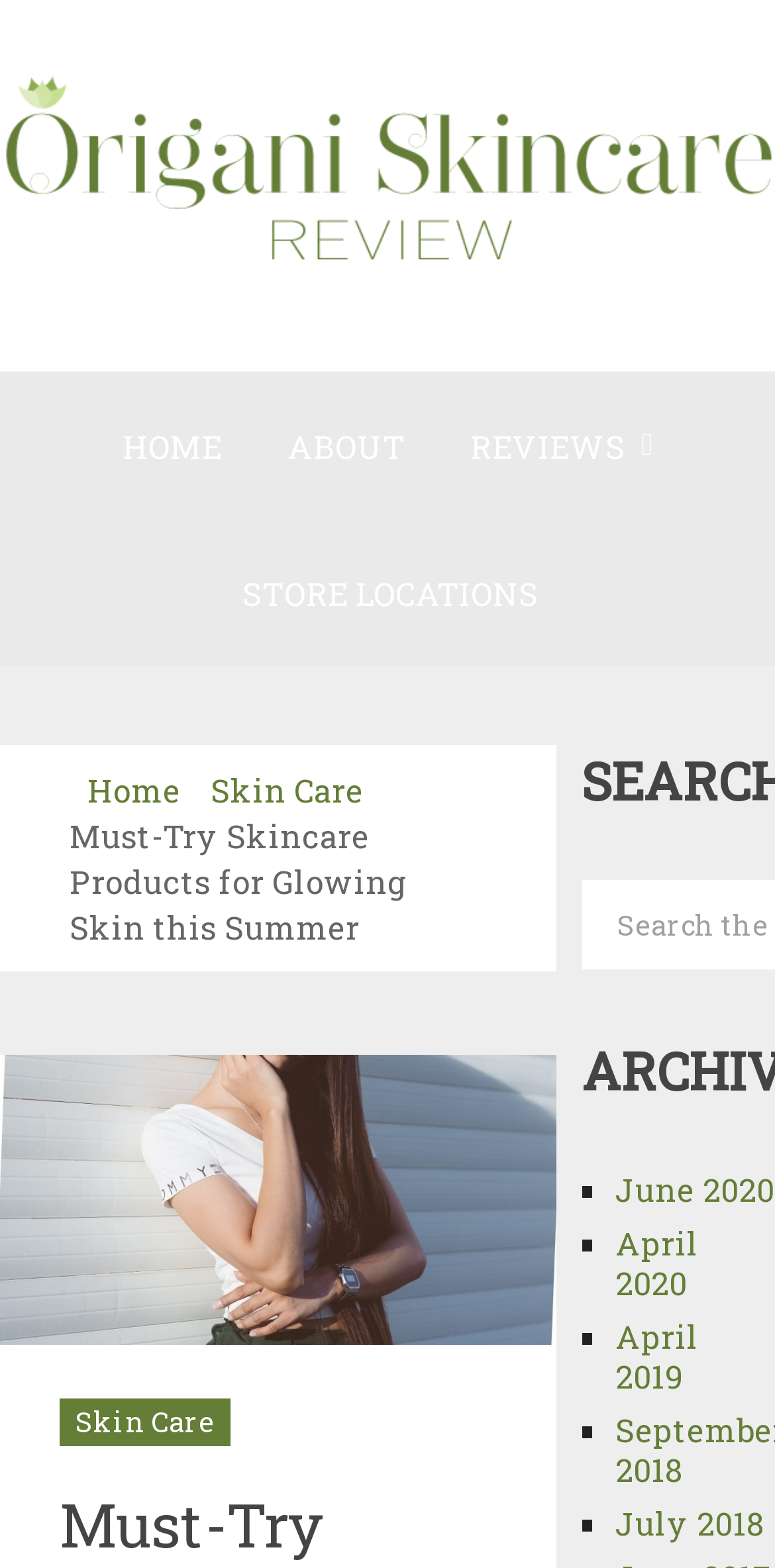What is the topic of the main article?
Provide an in-depth and detailed explanation in response to the question.

I deduced this answer by reading the heading 'Must-Try Skincare Products for Glowing Skin this Summer' which indicates that the main article is about skincare products for the summer season.